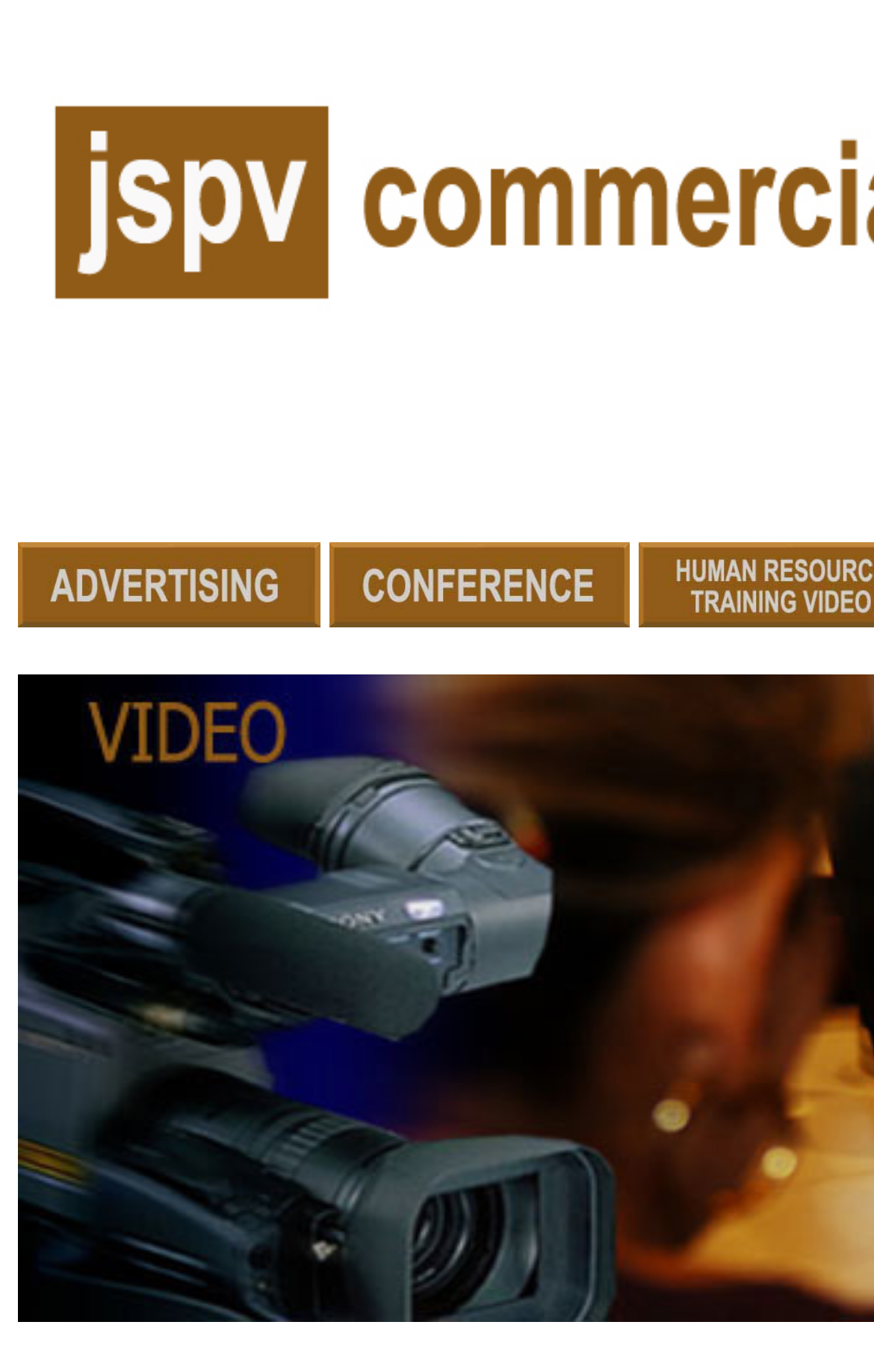Highlight the bounding box of the UI element that corresponds to this description: "title="commercial advertising"".

[0.021, 0.436, 0.367, 0.464]